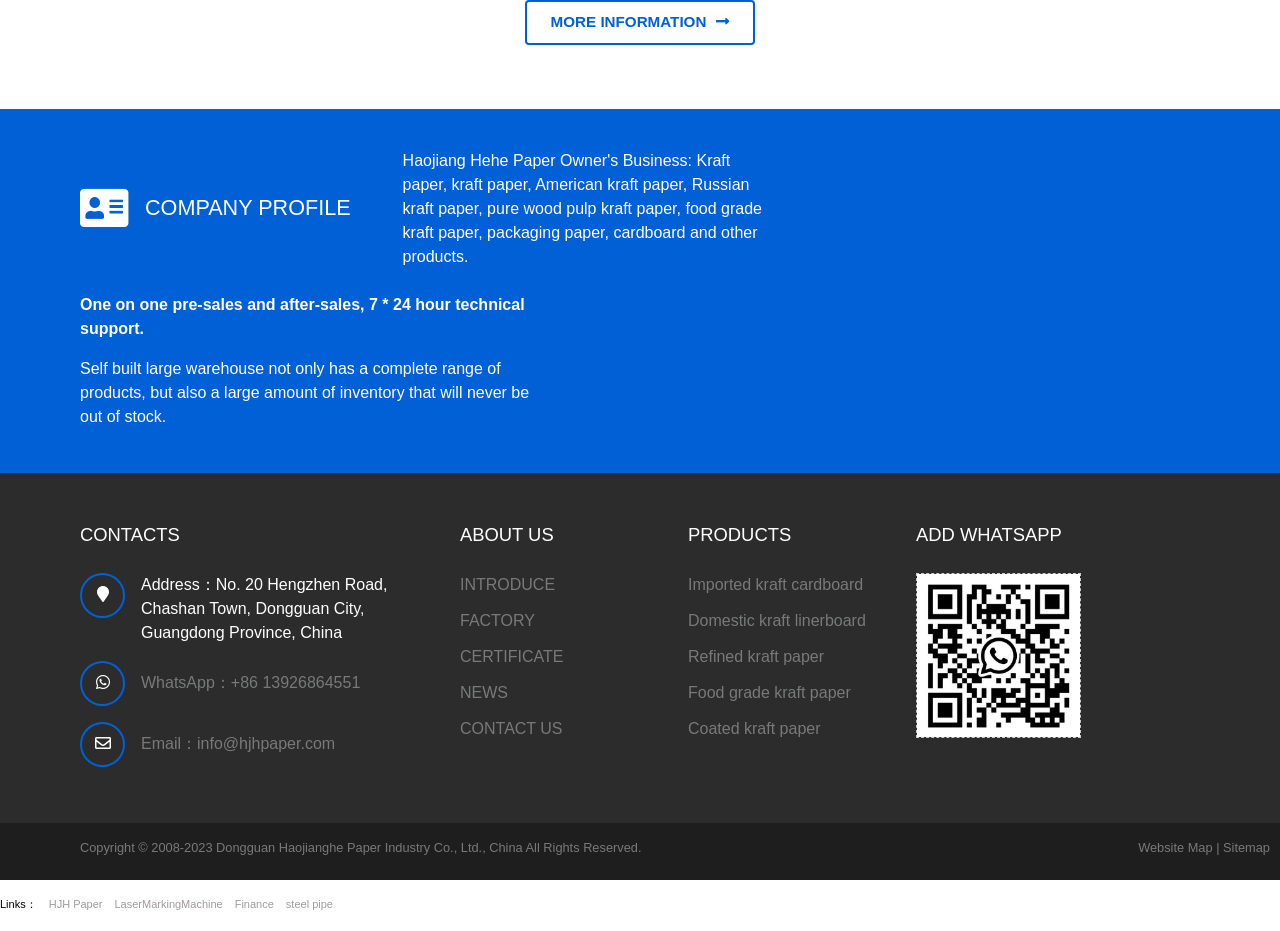Identify the bounding box coordinates for the UI element that matches this description: "Food grade kraft paper".

[0.537, 0.734, 0.665, 0.752]